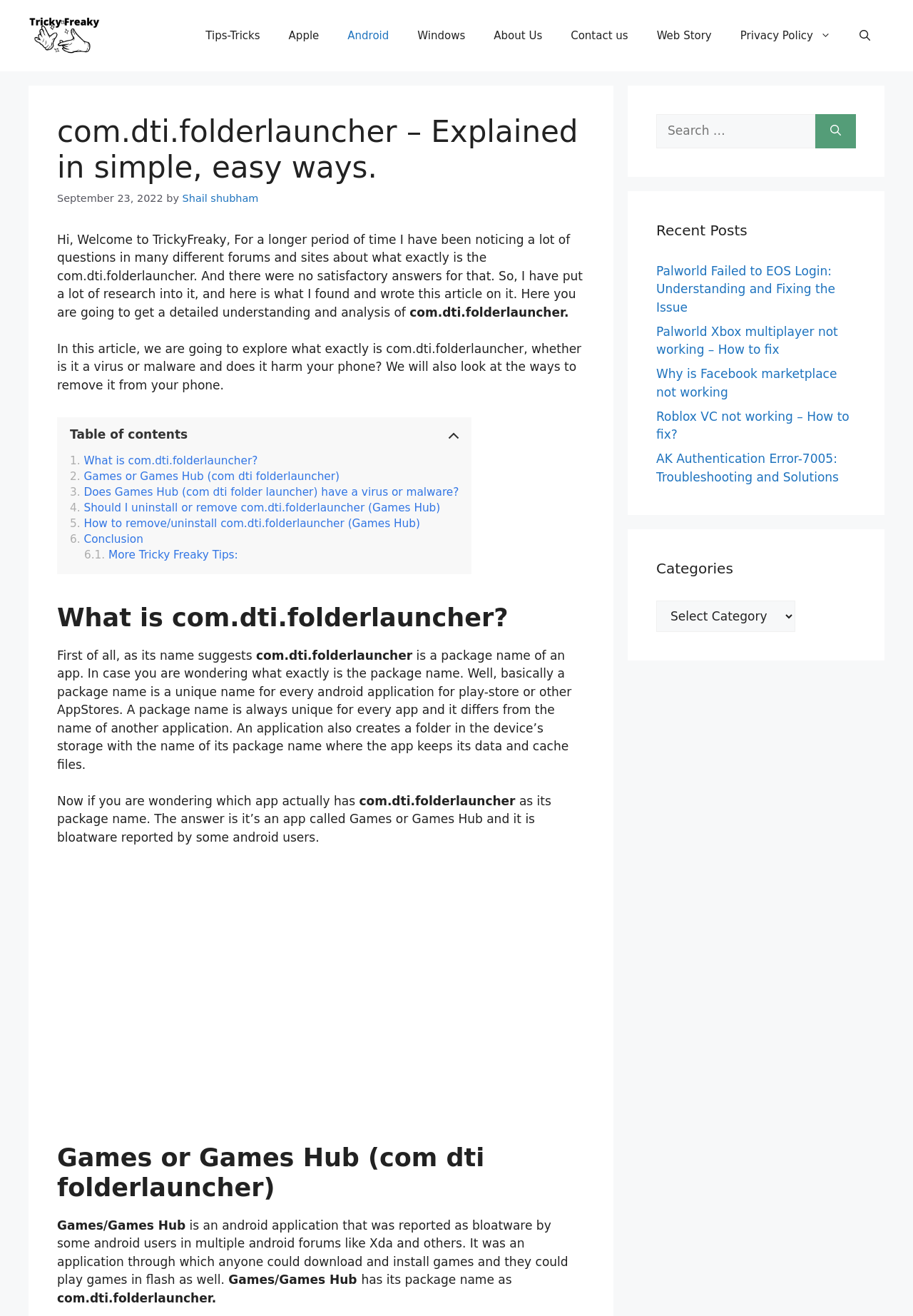Specify the bounding box coordinates of the element's area that should be clicked to execute the given instruction: "Select a category from the dropdown". The coordinates should be four float numbers between 0 and 1, i.e., [left, top, right, bottom].

[0.719, 0.456, 0.871, 0.48]